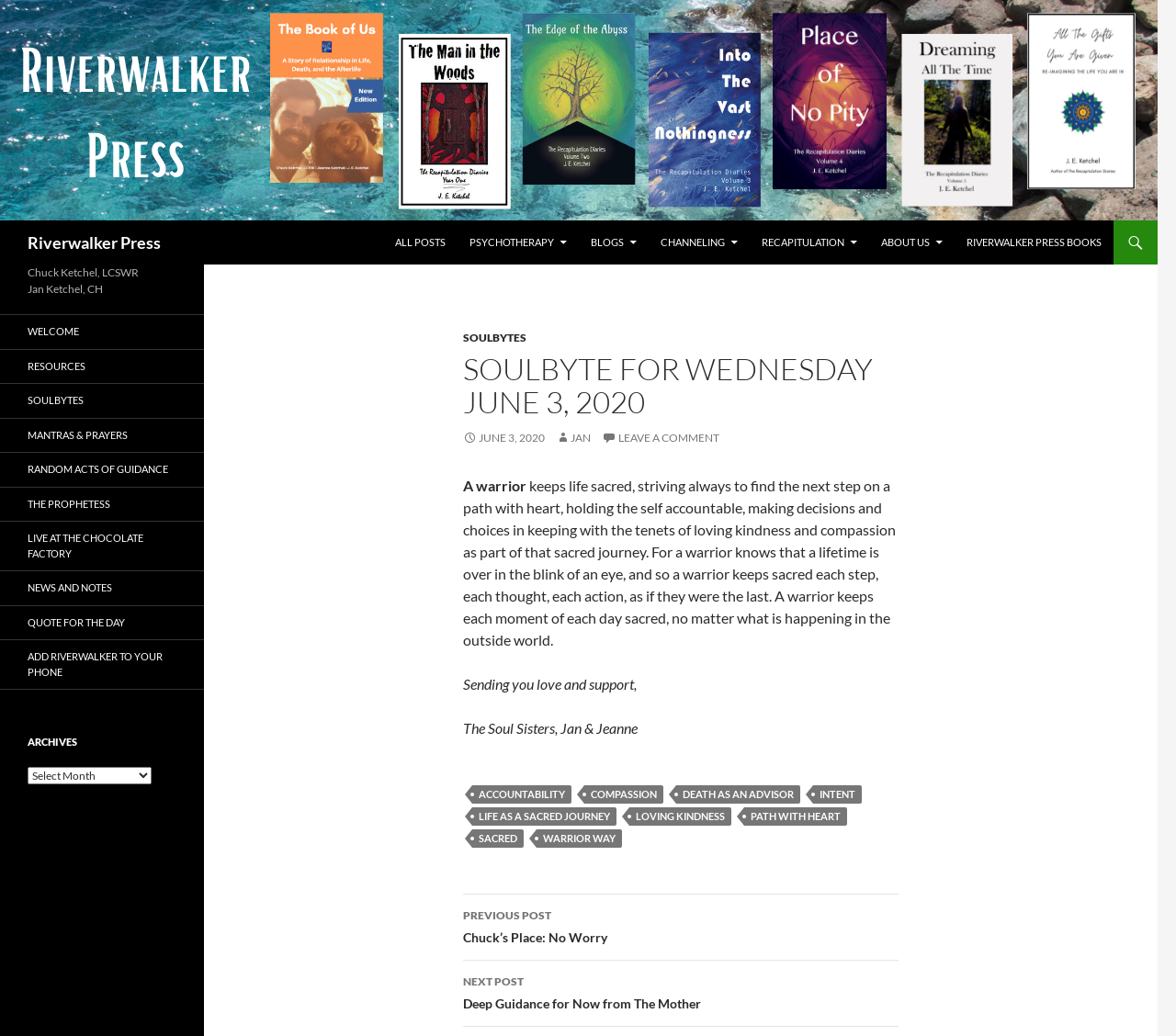How many navigation links are there at the top of the webpage?
Please provide a single word or phrase as the answer based on the screenshot.

11